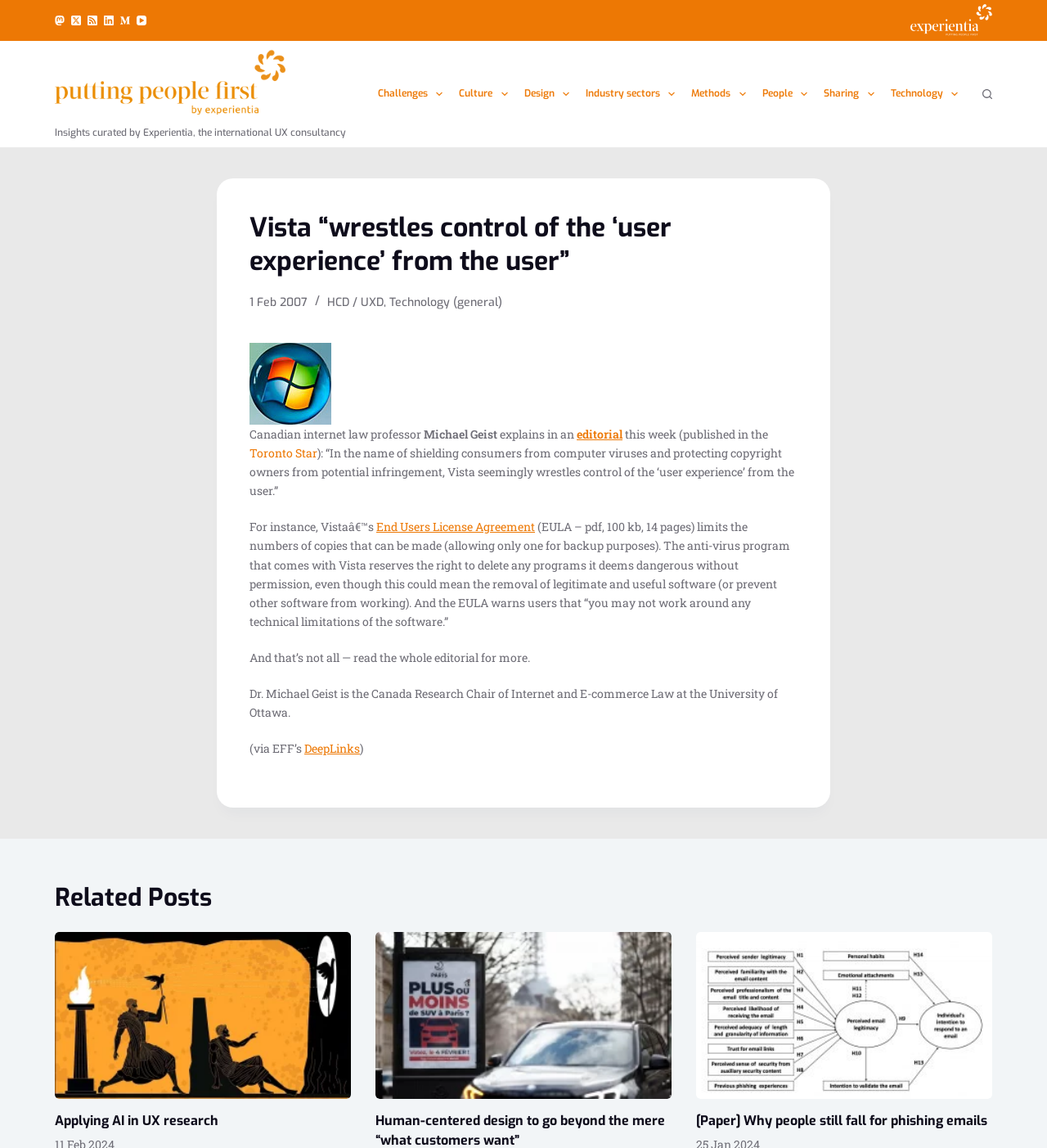Determine the bounding box coordinates of the clickable region to execute the instruction: "Read about Barsine". The coordinates should be four float numbers between 0 and 1, denoted as [left, top, right, bottom].

None